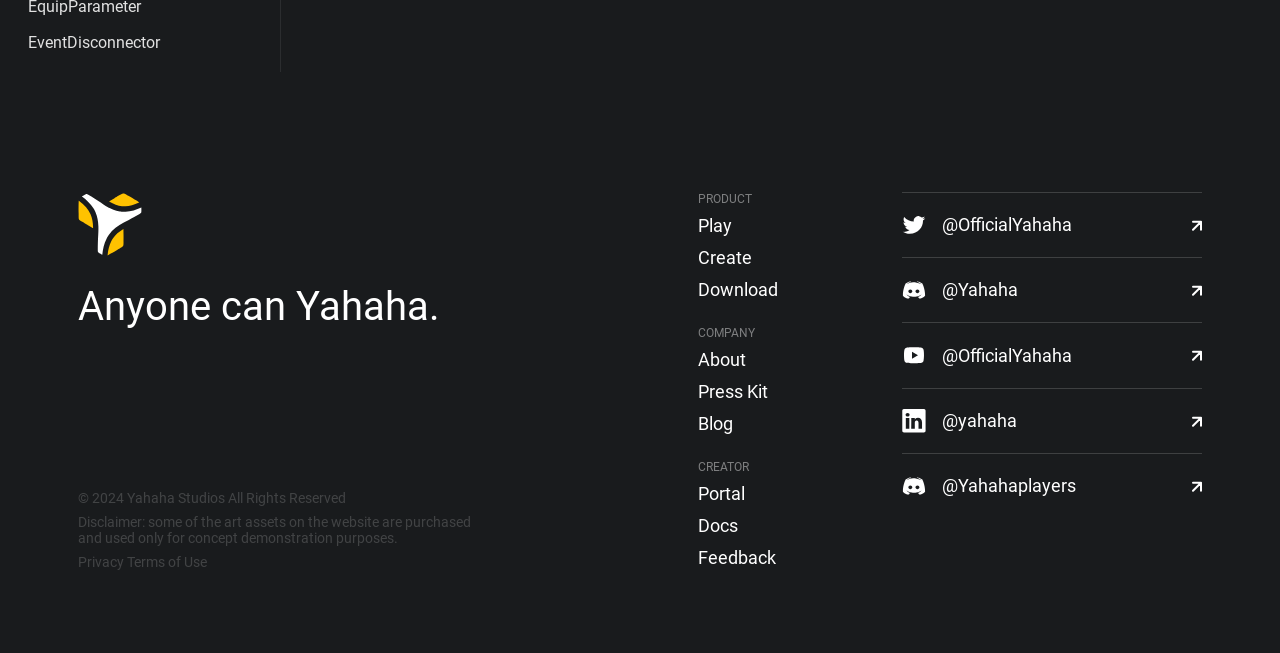What is the company name?
From the image, provide a succinct answer in one word or a short phrase.

Yahaha Studios